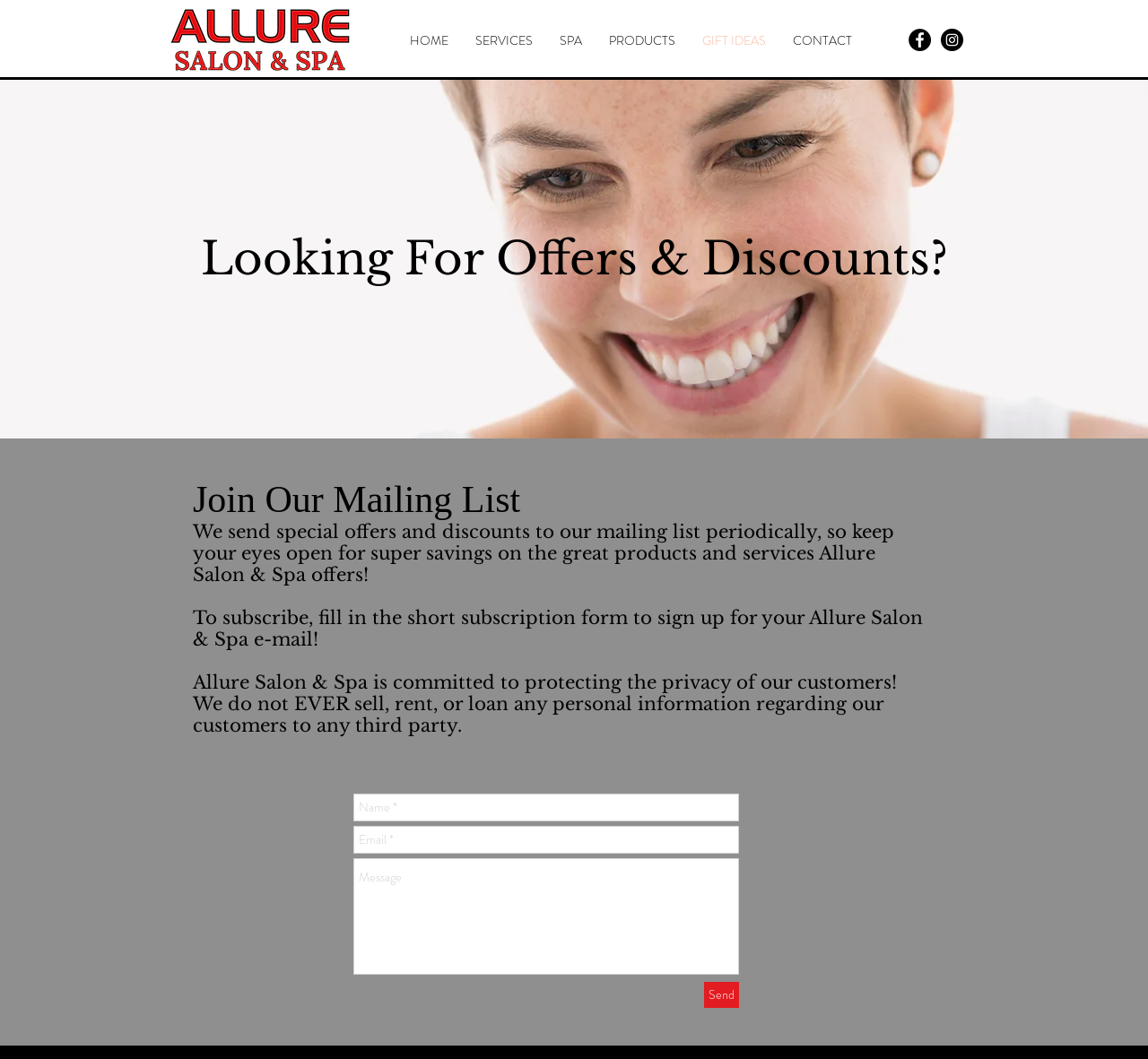Using the information in the image, could you please answer the following question in detail:
What is the primary purpose of this website?

Based on the navigation links and the content on the webpage, it appears that the primary purpose of this website is to provide information and services related to hair cuts, colors, and spa treatments at Allure Salon and Spa in Lino Lakes.